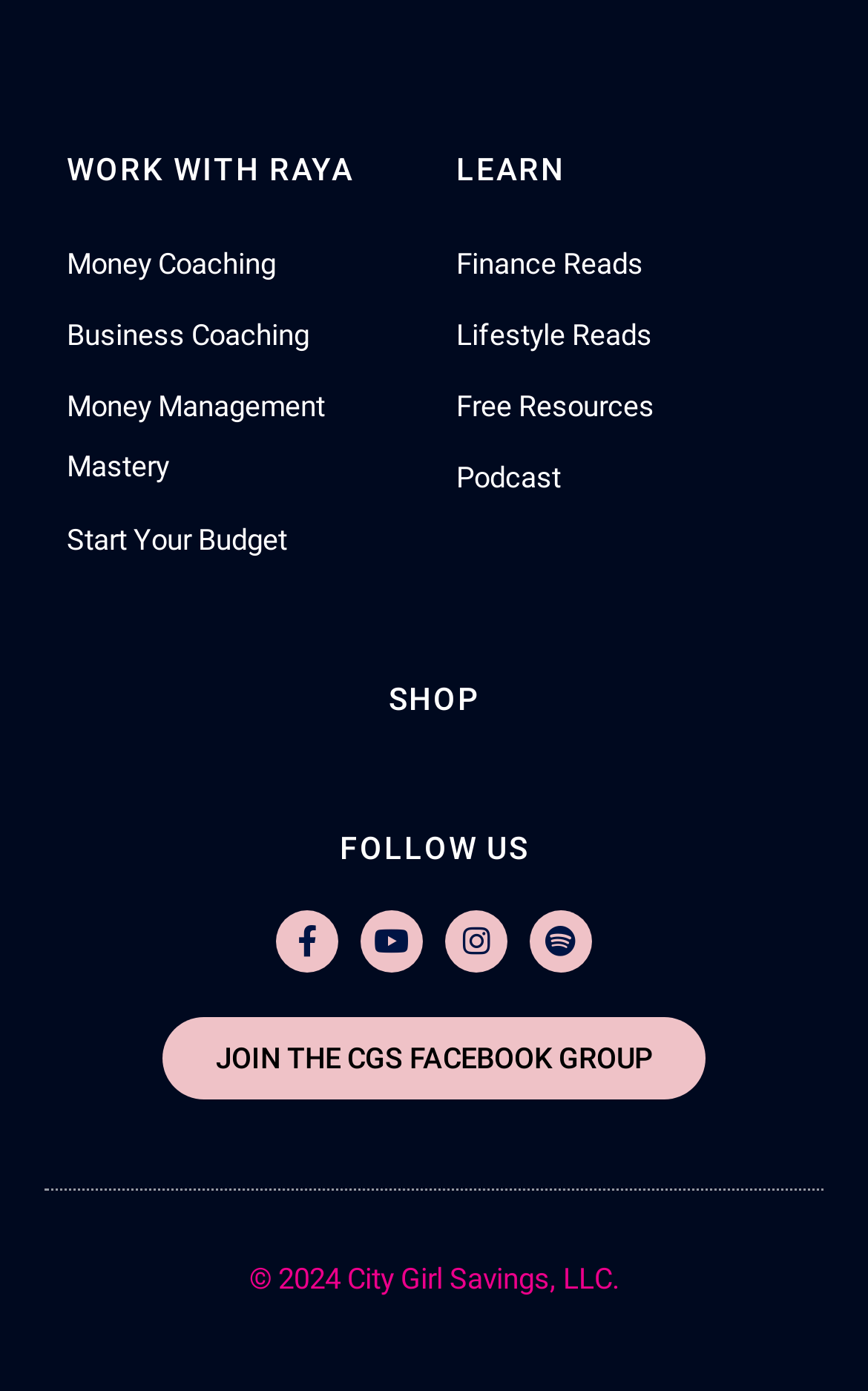Find the bounding box coordinates of the area to click in order to follow the instruction: "Follow on Facebook".

[0.318, 0.655, 0.39, 0.7]